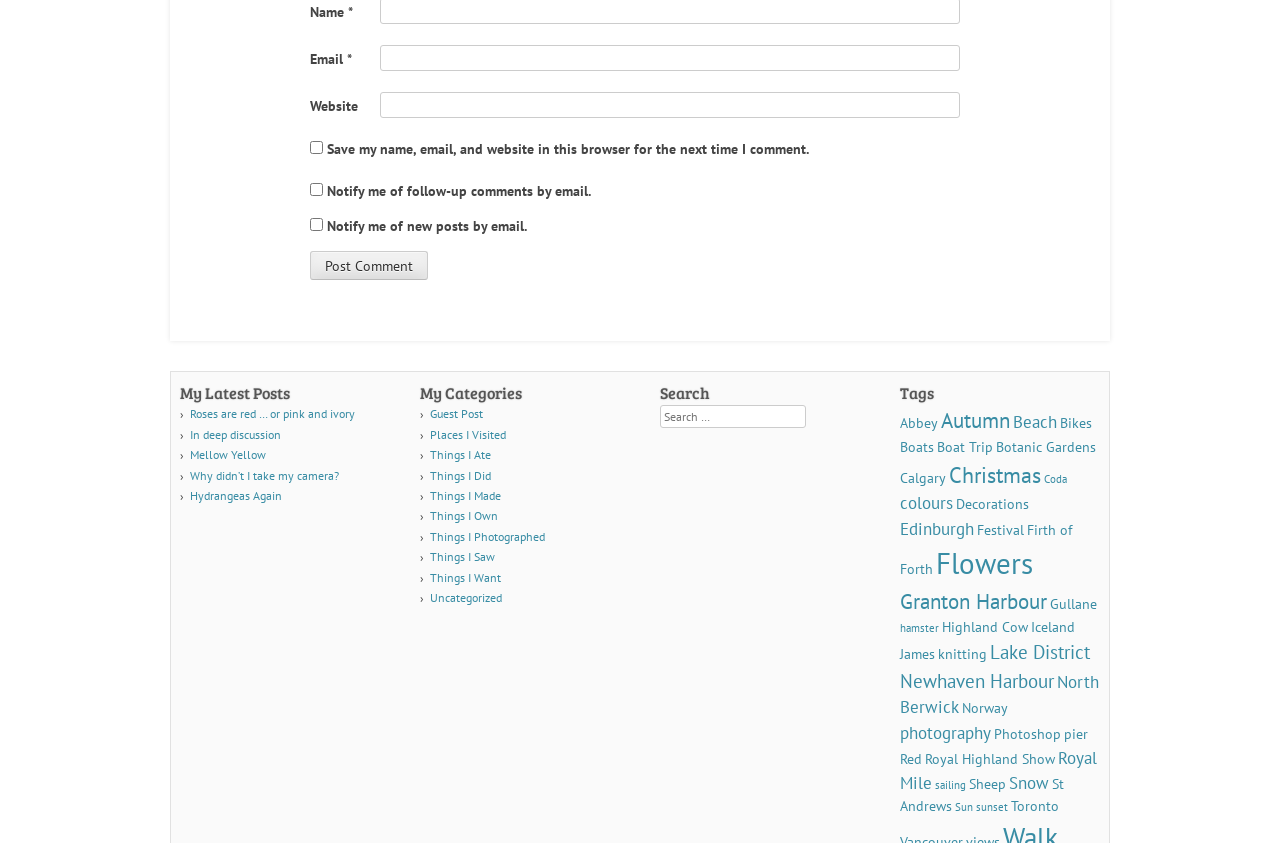Determine the bounding box coordinates of the clickable region to carry out the instruction: "Enter email address".

[0.297, 0.053, 0.75, 0.084]